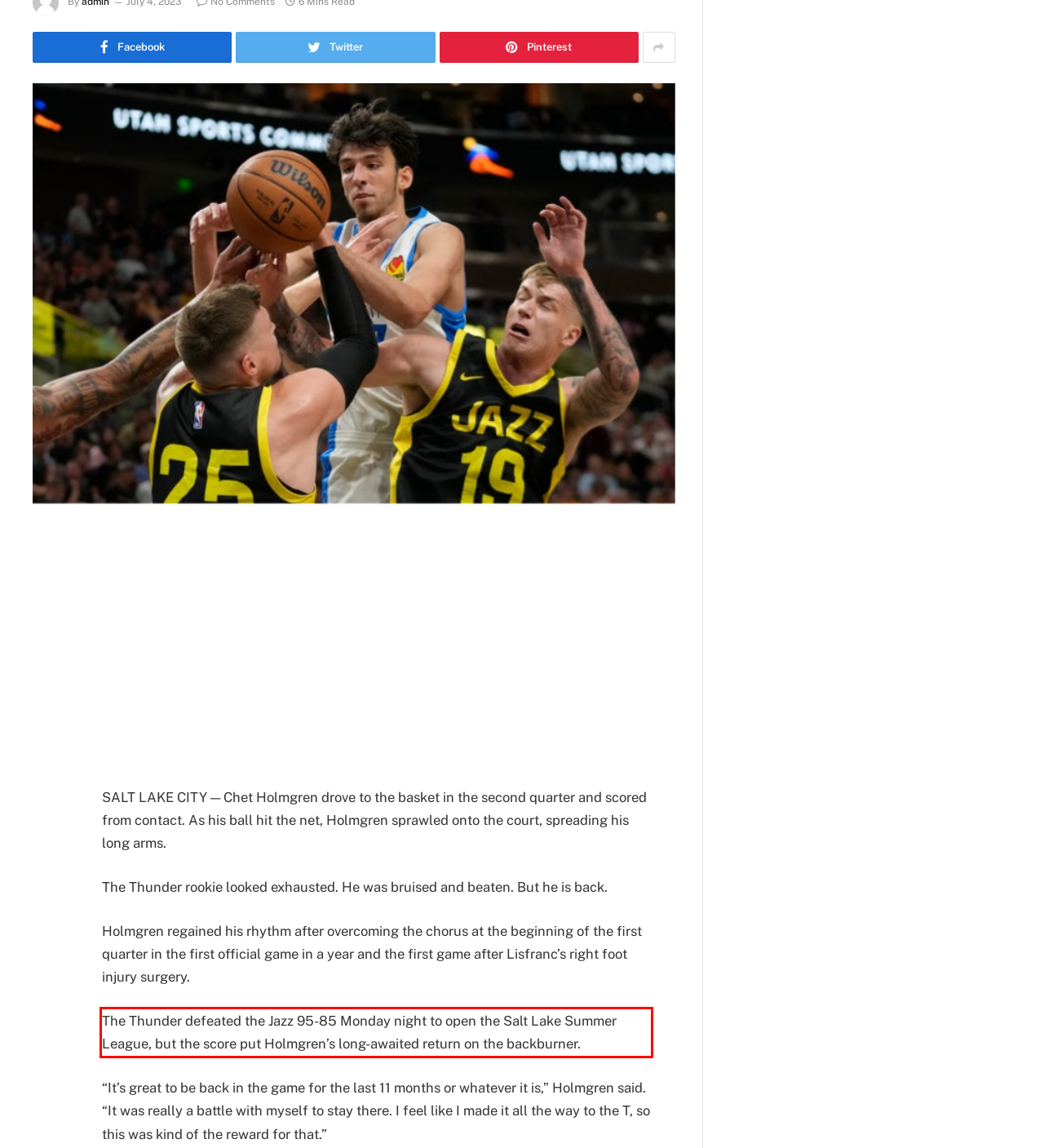Given a webpage screenshot, identify the text inside the red bounding box using OCR and extract it.

The Thunder defeated the Jazz 95-85 Monday night to open the Salt Lake Summer League, but the score put Holmgren’s long-awaited return on the backburner.